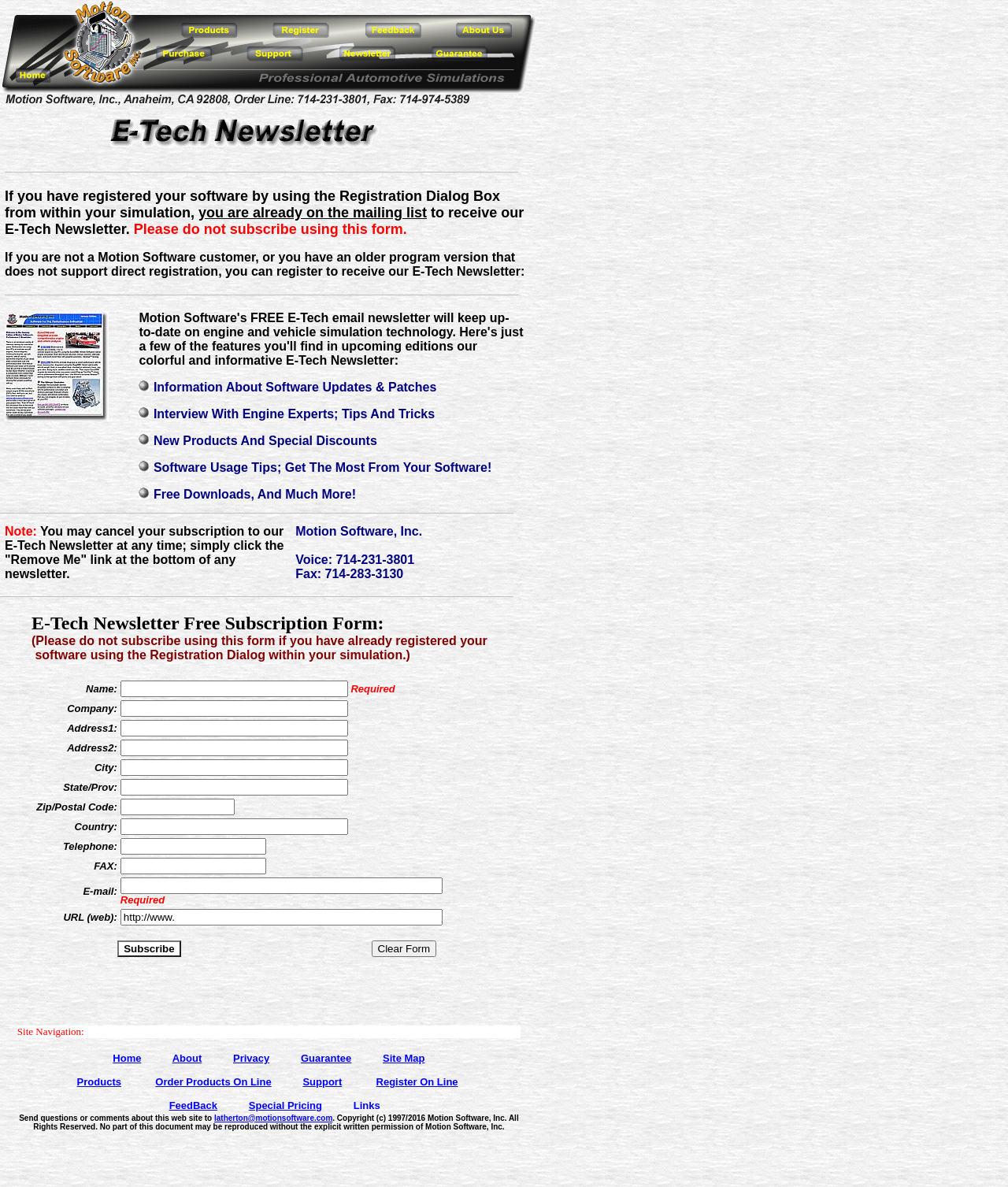What is required to fill in the subscription form?
Please use the image to provide a one-word or short phrase answer.

Name